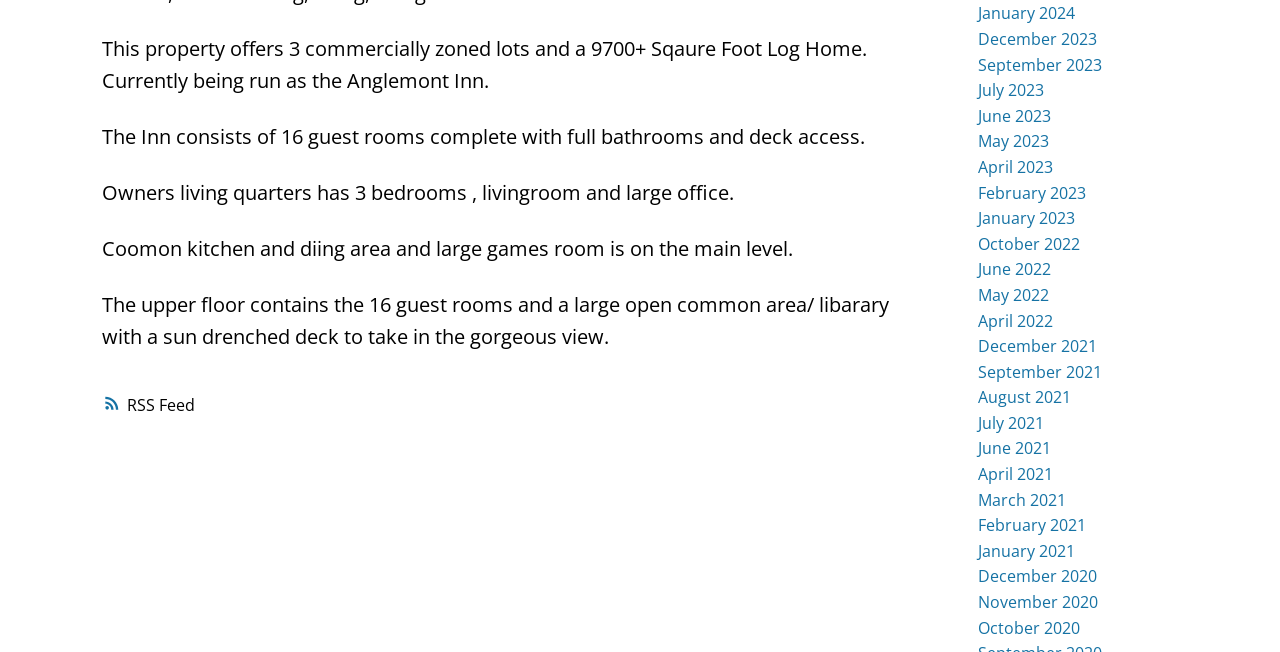Using the description "RSS", locate and provide the bounding box of the UI element.

[0.08, 0.603, 0.722, 0.642]